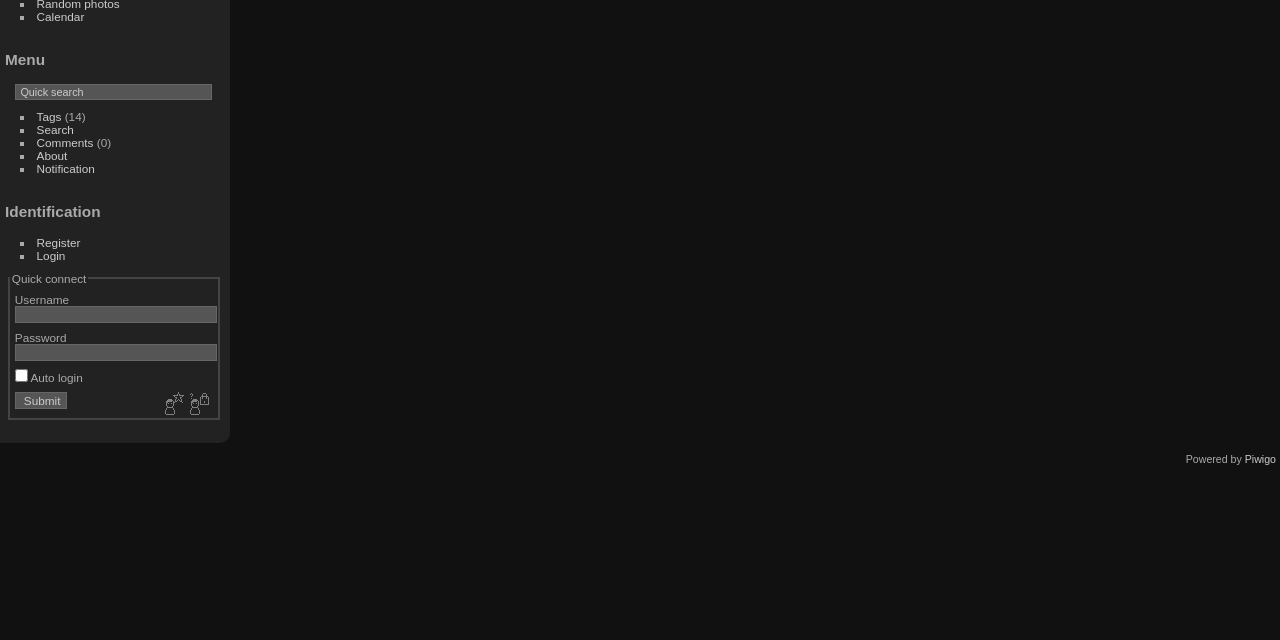Using the description: "Comments", determine the UI element's bounding box coordinates. Ensure the coordinates are in the format of four float numbers between 0 and 1, i.e., [left, top, right, bottom].

[0.029, 0.212, 0.073, 0.233]